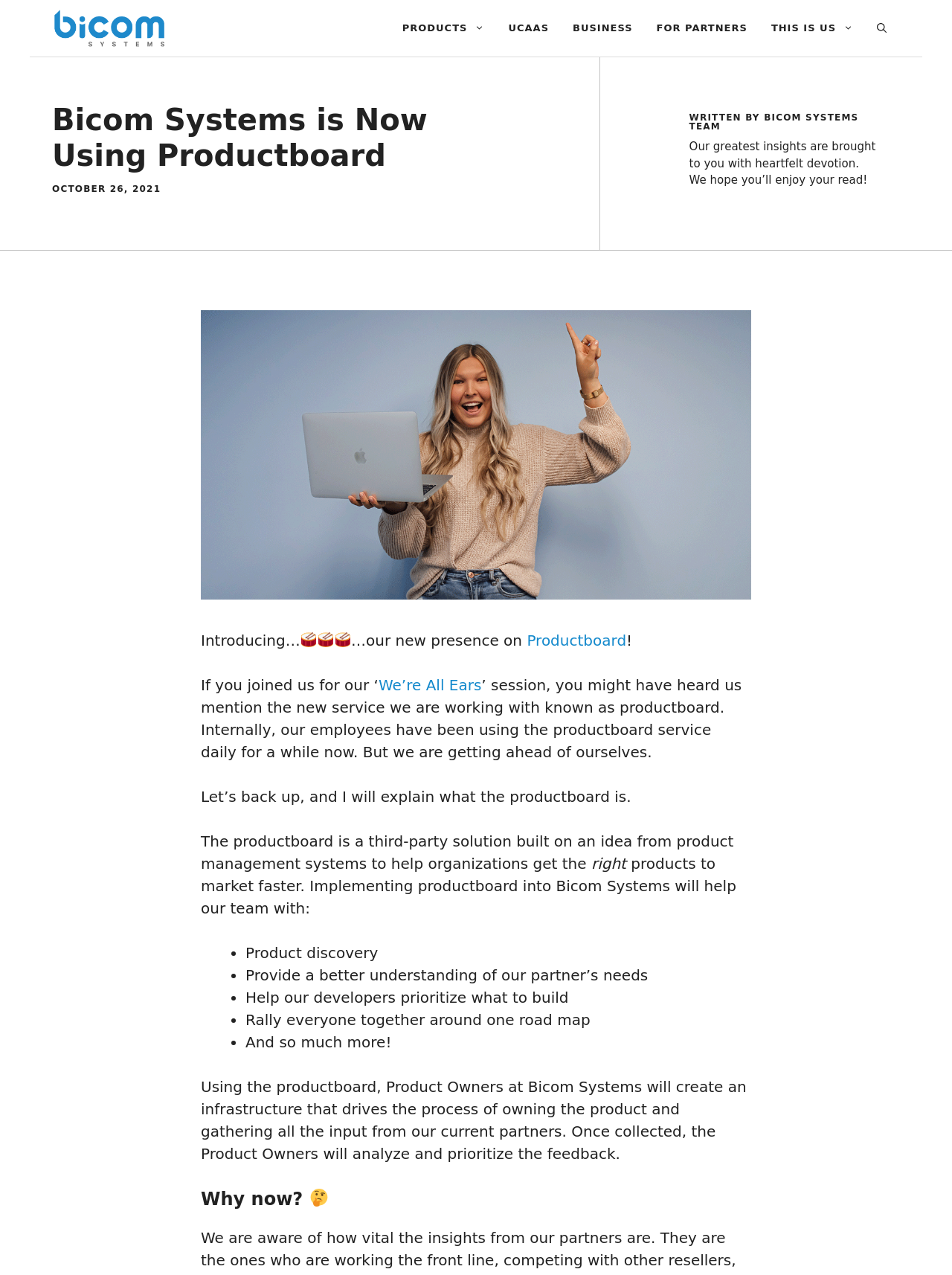How many benefits of implementing productboard are listed?
Observe the image and answer the question with a one-word or short phrase response.

5